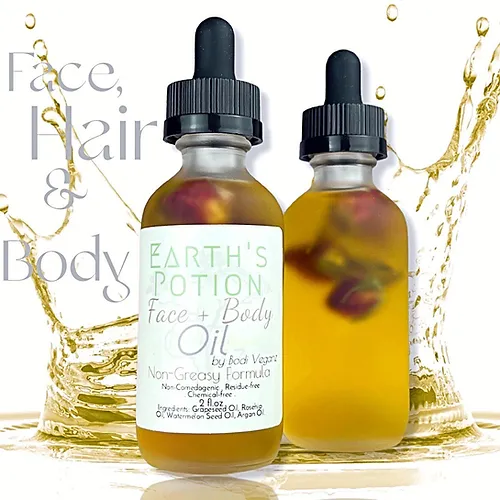Provide an extensive narrative of what is shown in the image.

This image showcases "Earth's Potion Face + Body Oil," a versatile non-greasy oil designed for daily use on the face, hair, and body. The product is presented in two elegant glass bottles that highlight the oil's golden hue, reflecting its natural ingredients. Each bottle features a dropper lid for easy application. 

The label prominently displays the product name and emphasizes its non-clogging, non-comedogenic formula, ensuring it is suitable for all skin types. Surrounding the bottles are dynamic splashes of liquid, adding a sense of freshness and vitality.

The accompanying text states "Face, Hair & Body," indicating the multifunctional benefits of the product. This oil is a blend of key nourishing ingredients, including Rosehip Oil, Watermelon Seed Oil, Grapeseed Oil, and Argan Oil, which work together to hydrate and revitalize the skin and hair without leaving a greasy residue.